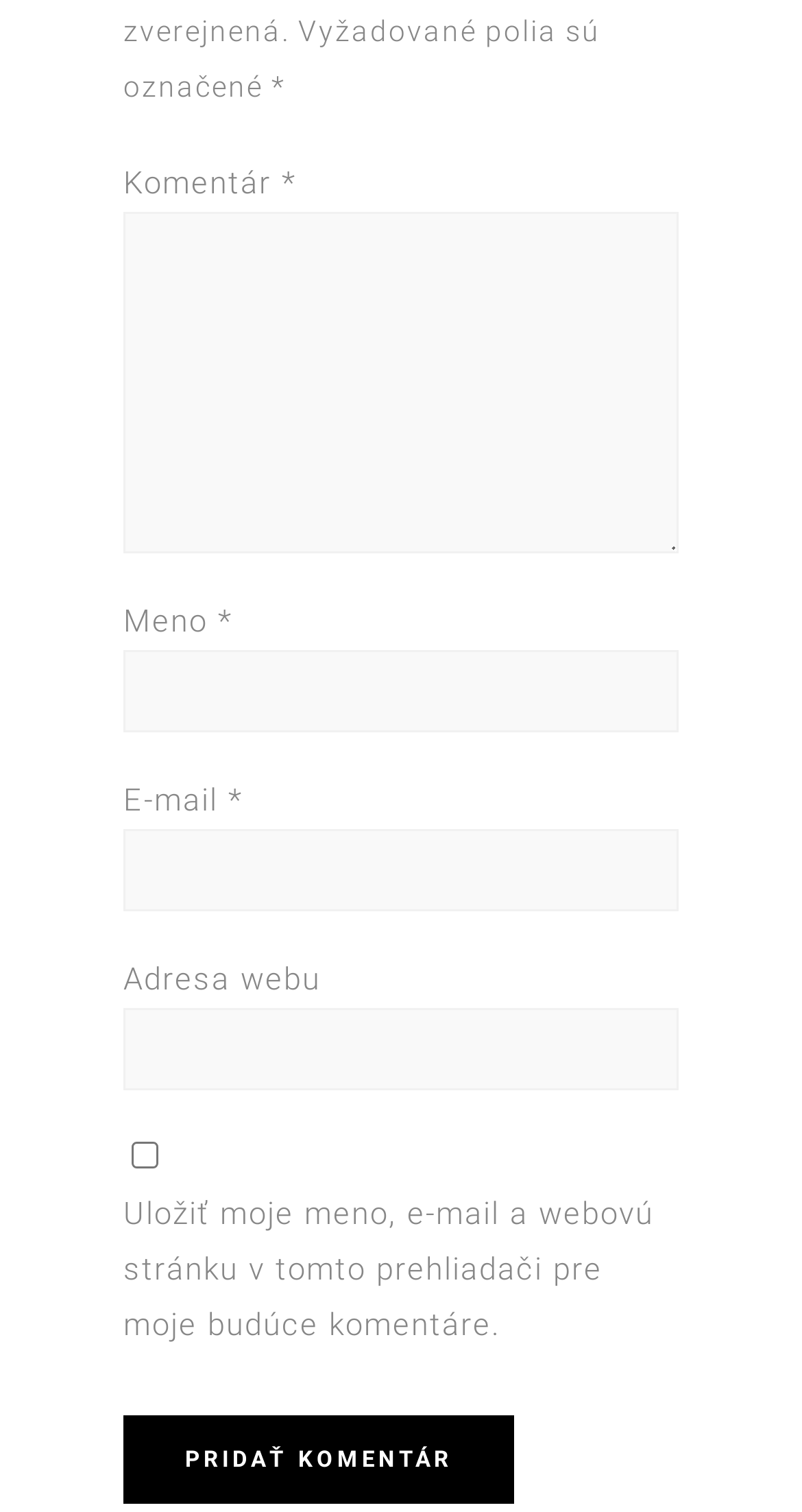Use one word or a short phrase to answer the question provided: 
Is the Adresa webu field required?

No